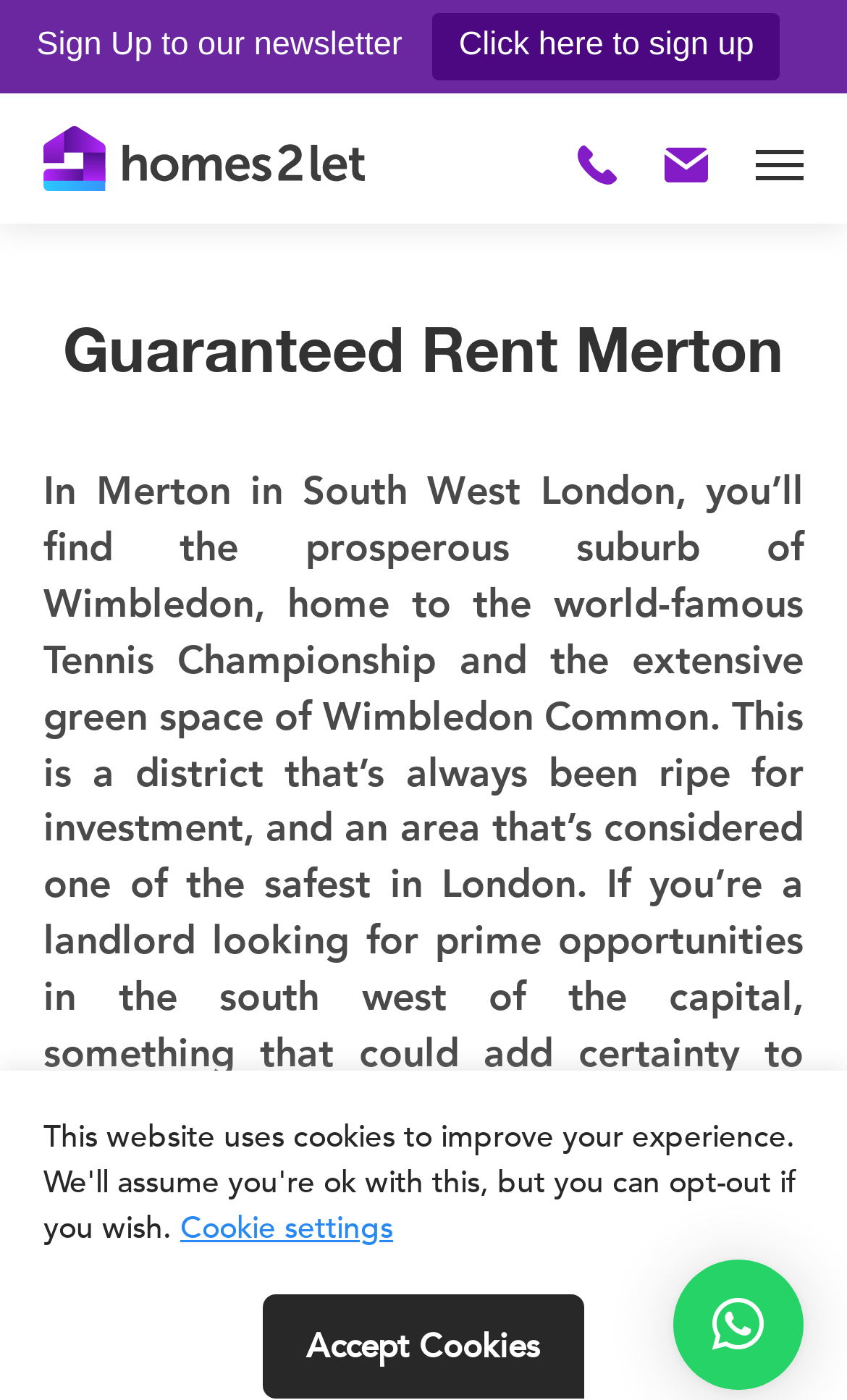What is the benefit of the scheme offered by homes2let?
Look at the image and answer with only one word or phrase.

Guaranteed rent